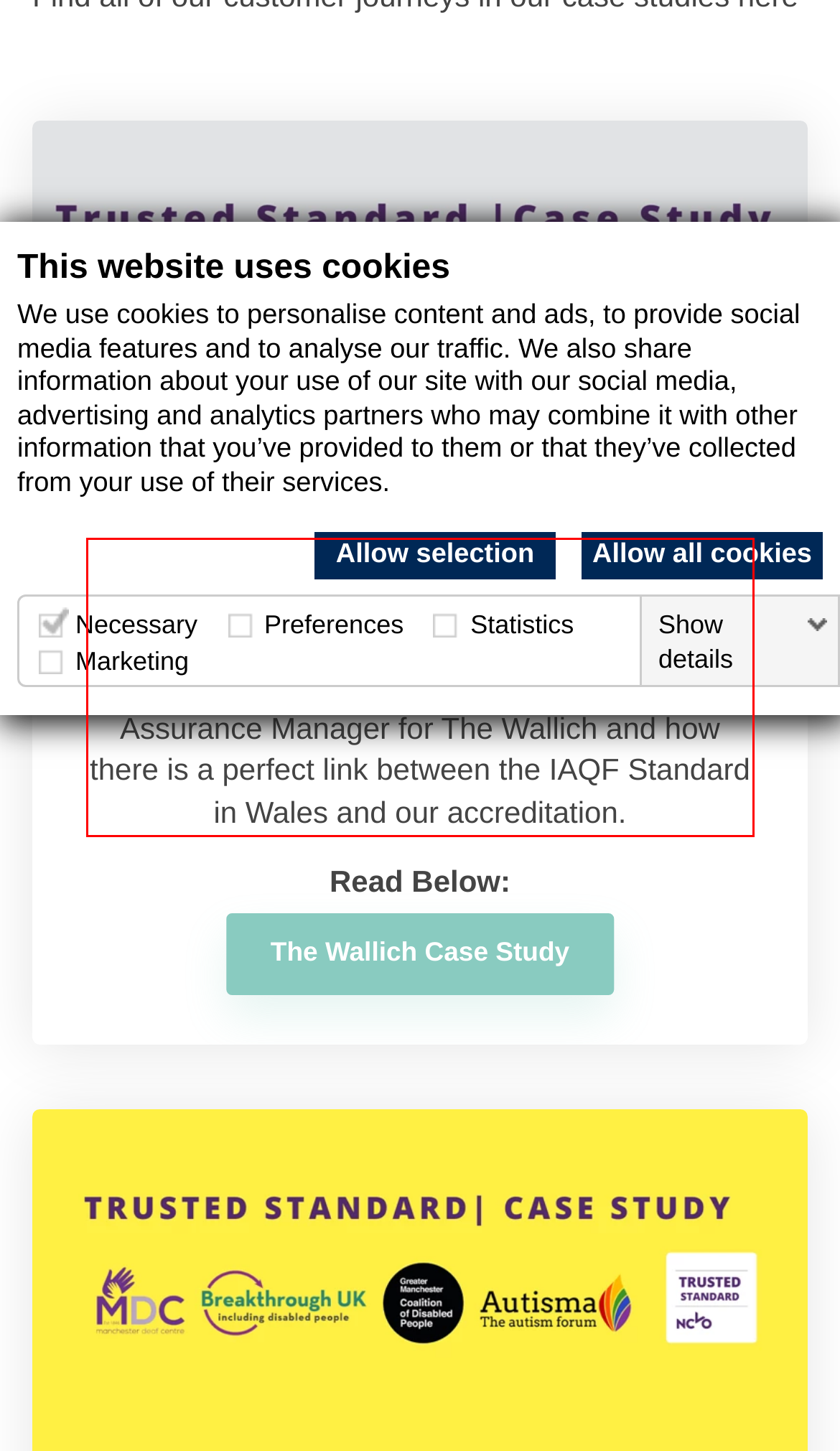Identify the text within the red bounding box on the webpage screenshot and generate the extracted text content.

The Wallich Case Study | They achieved their Trusted Standard Level 1 Accreditation at the end of 2023. We had the pleasure of discussing their assessment with Richard O’Brien, Quality Assurance Manager for The Wallich and how there is a perfect link between the IAQF Standard in Wales and our accreditation.